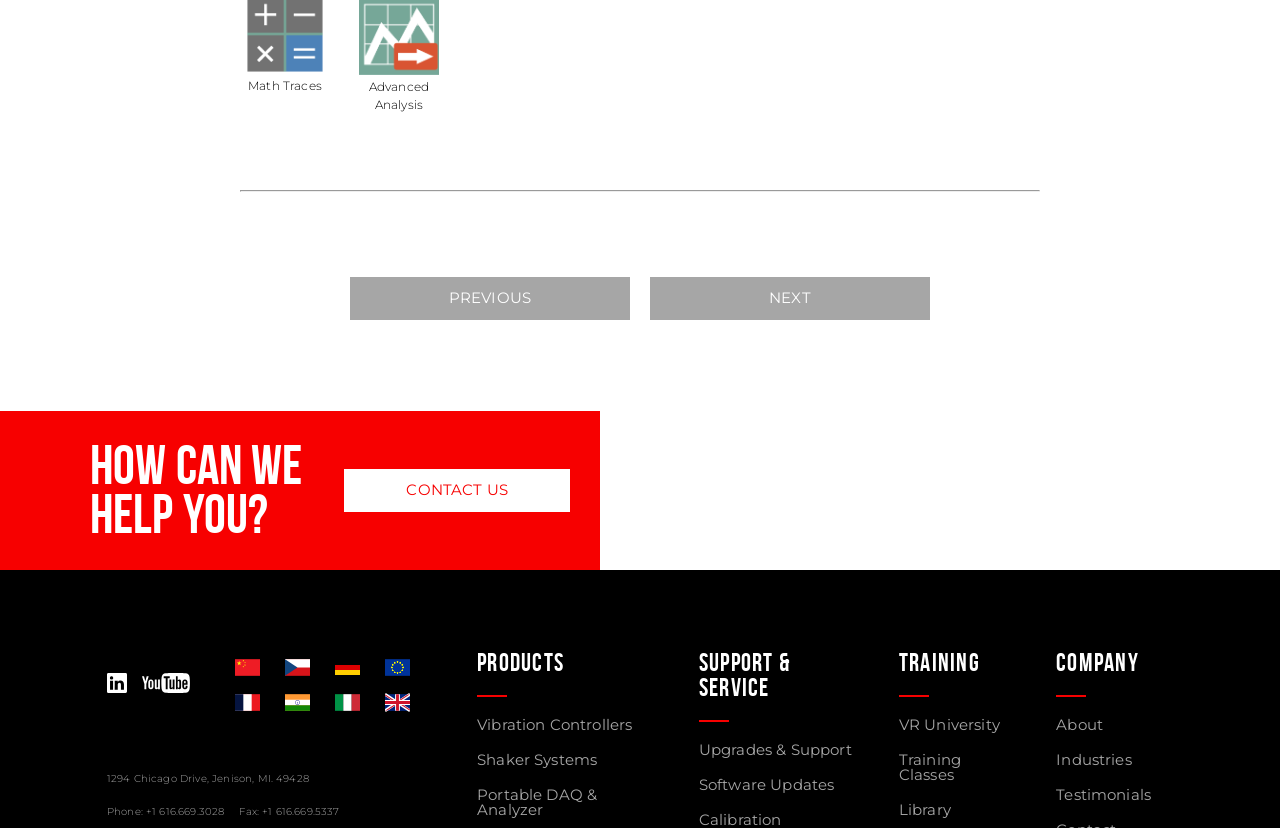What is the phone number of the company?
Refer to the image and provide a detailed answer to the question.

I found the phone number by looking at the contact information at the bottom of the page, which includes the phone number, fax number, and address.